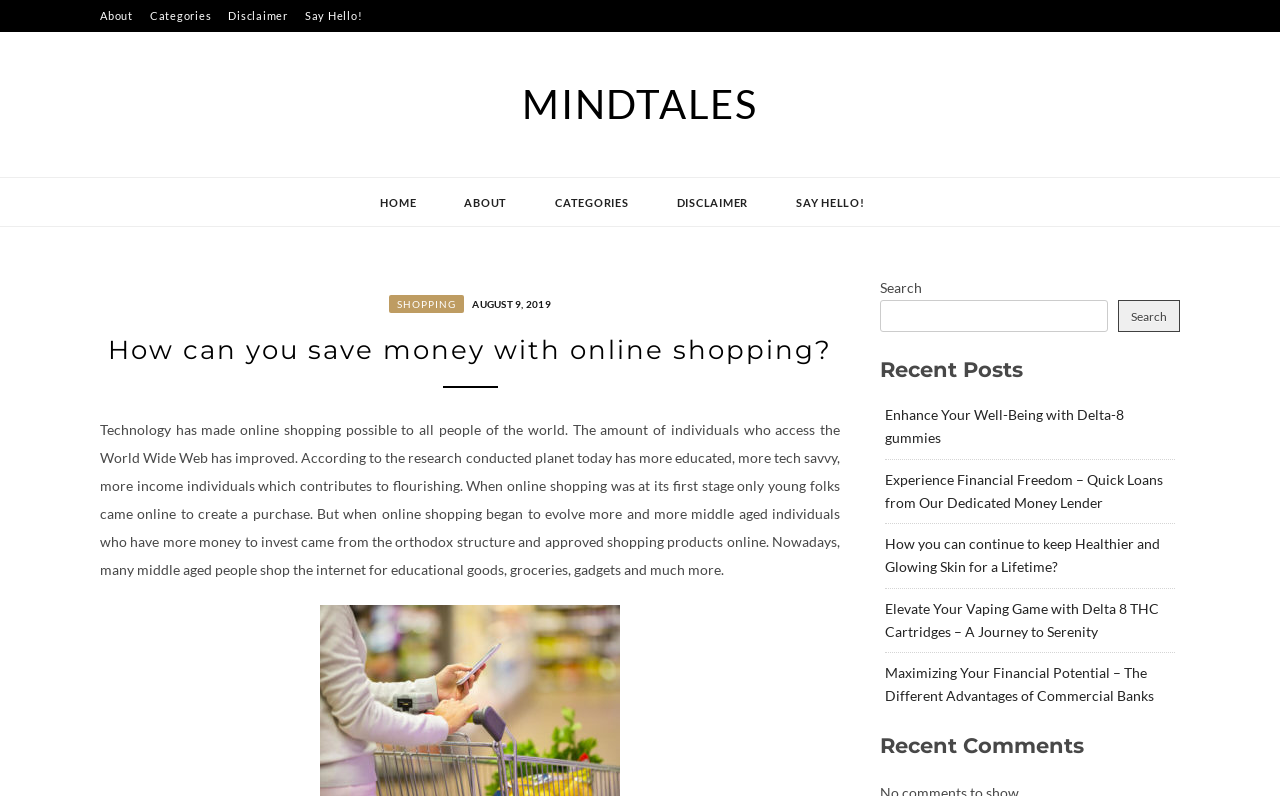Please mark the clickable region by giving the bounding box coordinates needed to complete this instruction: "Click on the 'About' link".

[0.078, 0.0, 0.104, 0.04]